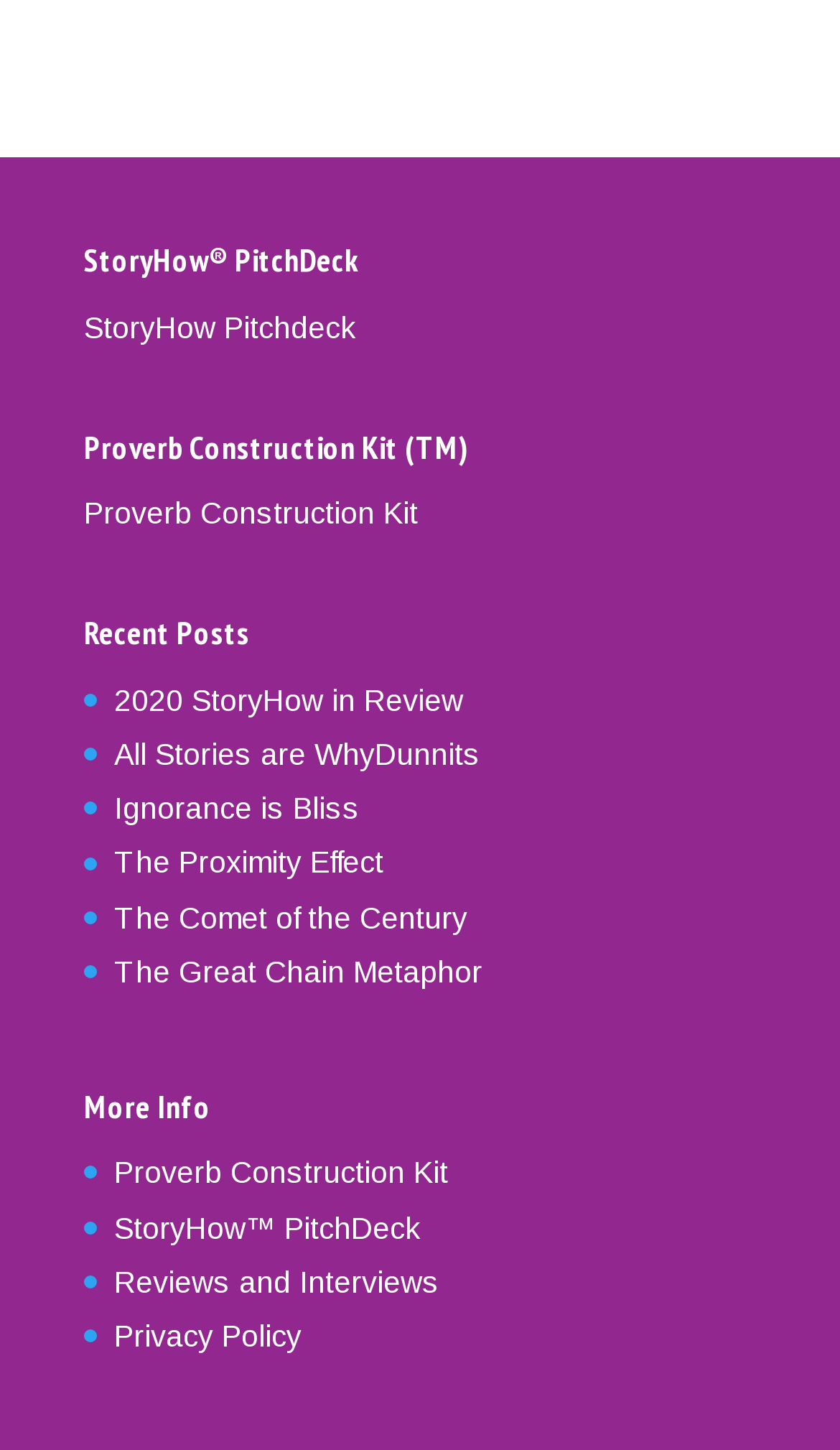What is the second link under 'More Info'?
Refer to the image and give a detailed answer to the query.

I looked at the links under the 'More Info' heading and found that the second link is 'StoryHow™ PitchDeck'.